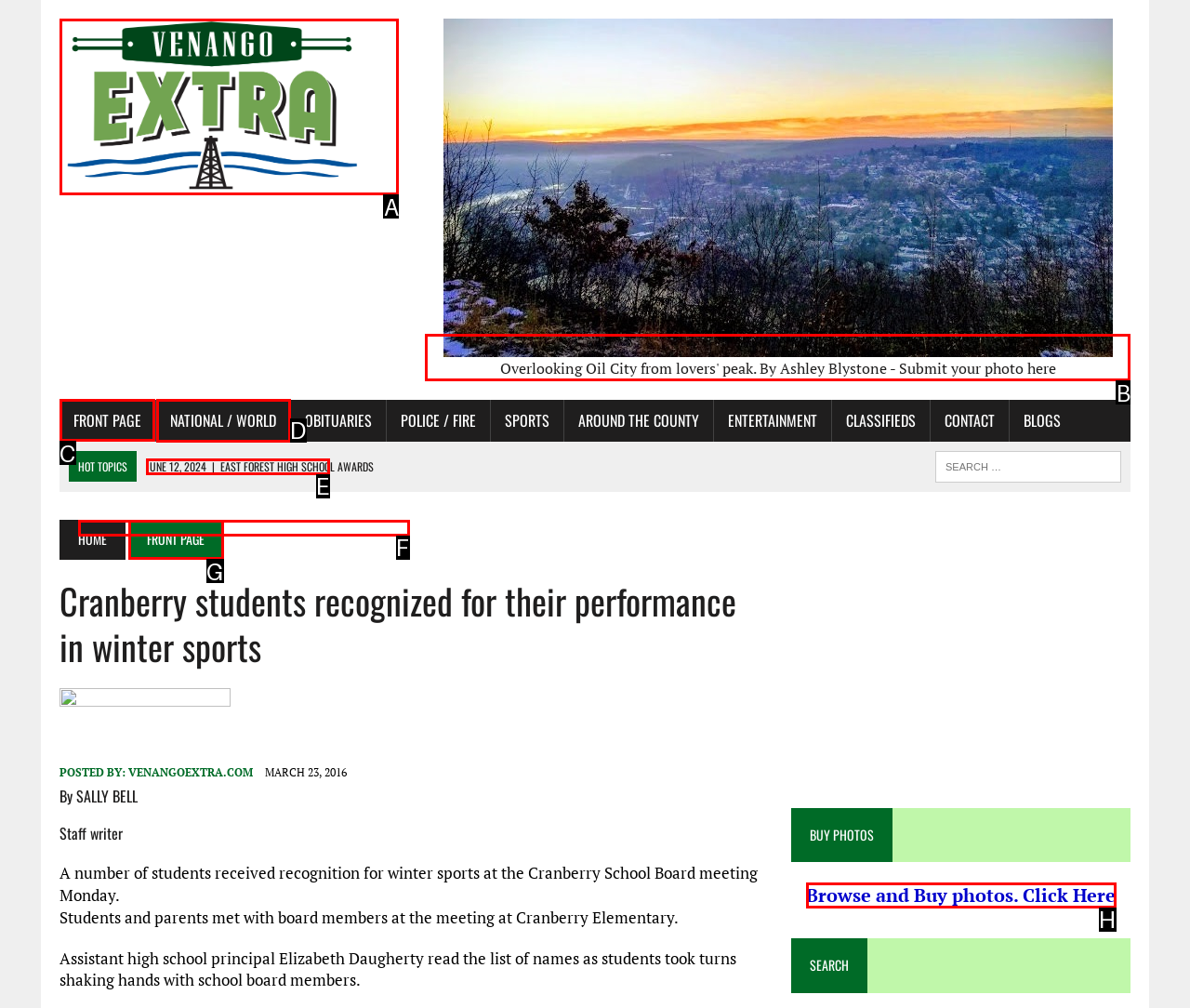For the task: Click on the 'FRONT PAGE' link, specify the letter of the option that should be clicked. Answer with the letter only.

C